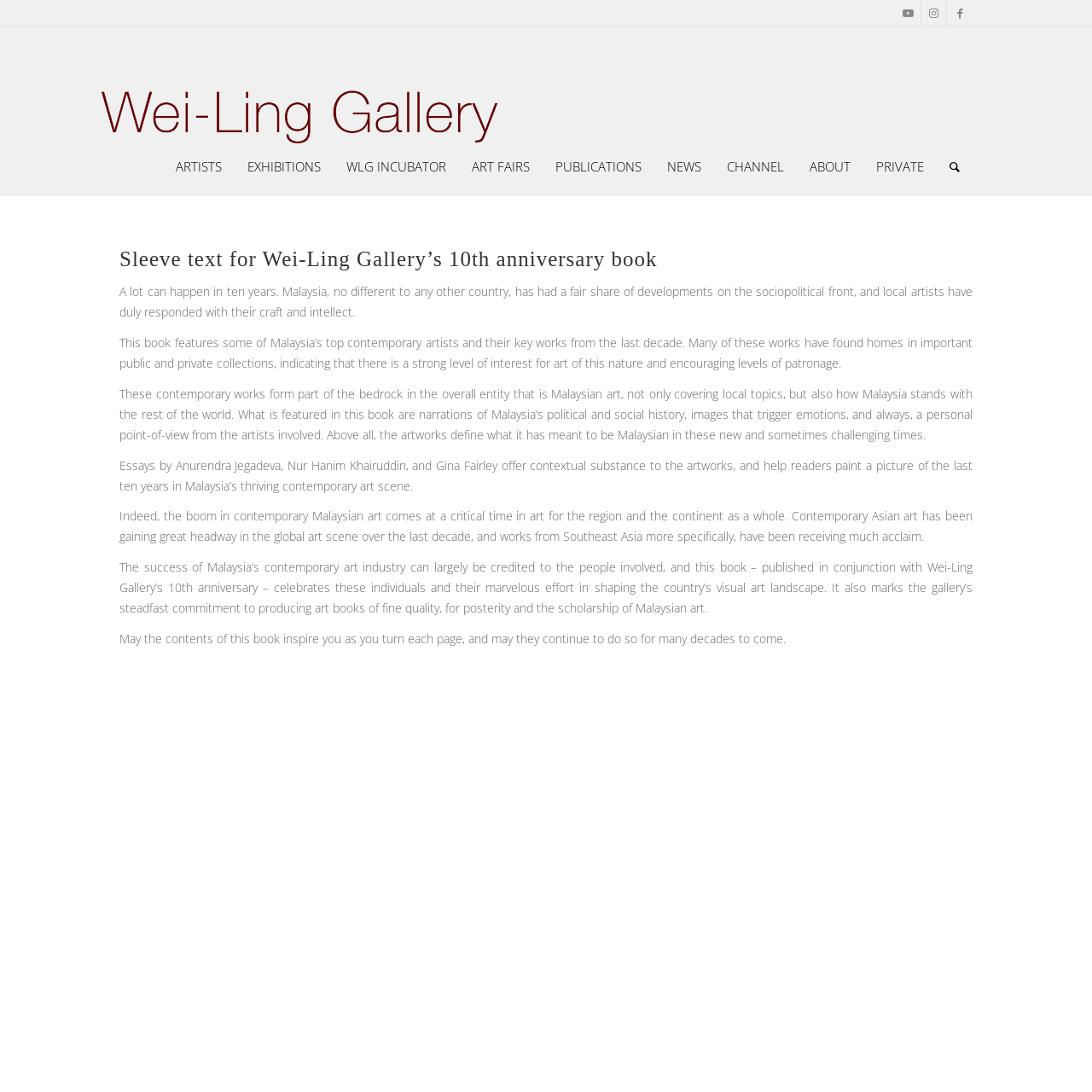What is the name of the gallery?
Use the image to answer the question with a single word or phrase.

Wei-Ling Gallery